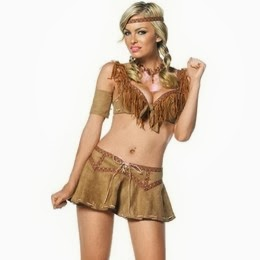What is the context of the image?
Use the information from the screenshot to give a comprehensive response to the question.

The context surrounding the image raises important discussions about the commodification of cultural identities and the impact such representations have on societal perceptions of Native Americans, specifically highlighting the problematic nature of cultural appropriation and objectification of Indigenous peoples.